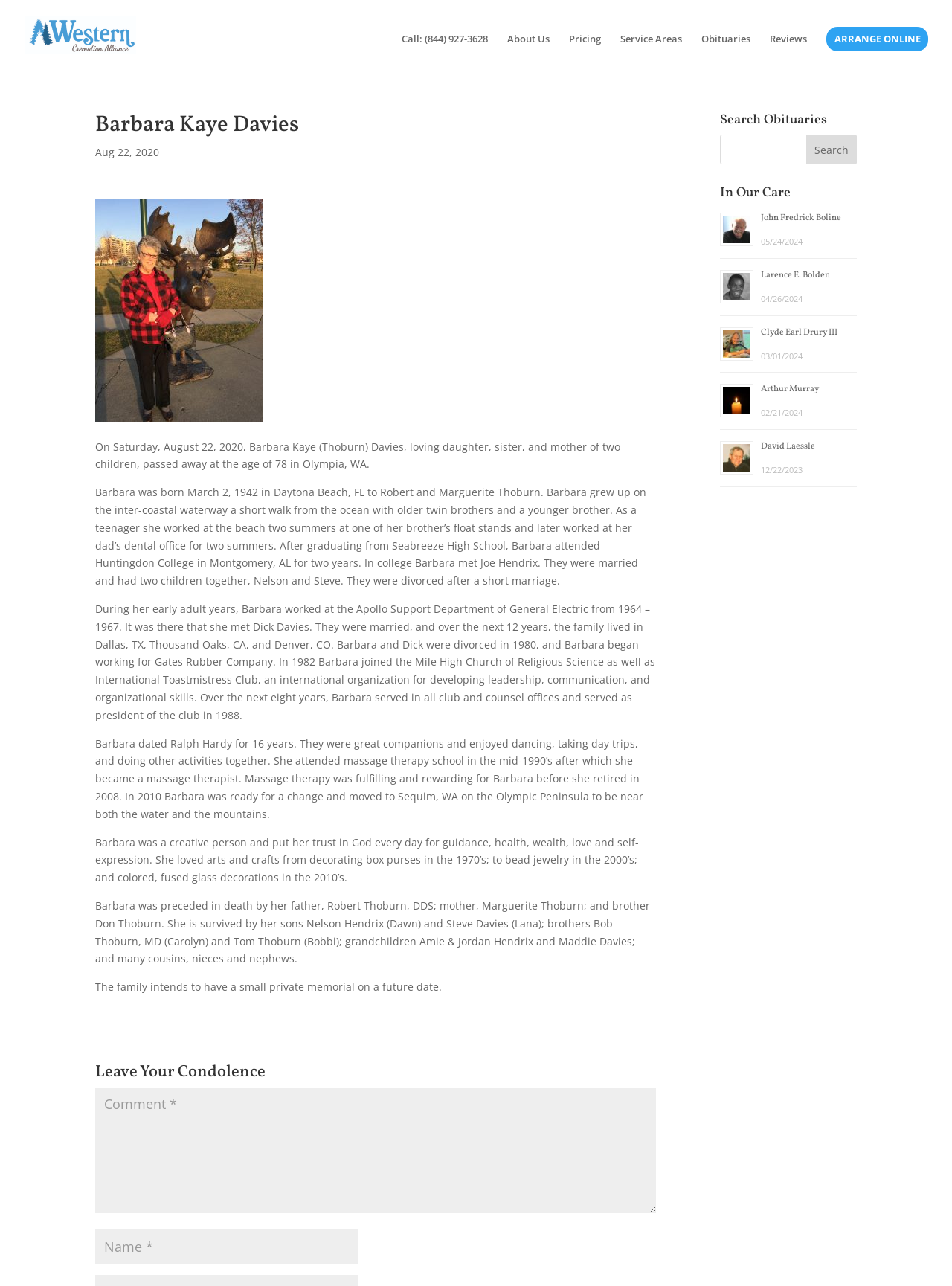Identify the bounding box coordinates of the part that should be clicked to carry out this instruction: "Search for obituaries".

[0.756, 0.105, 0.9, 0.128]